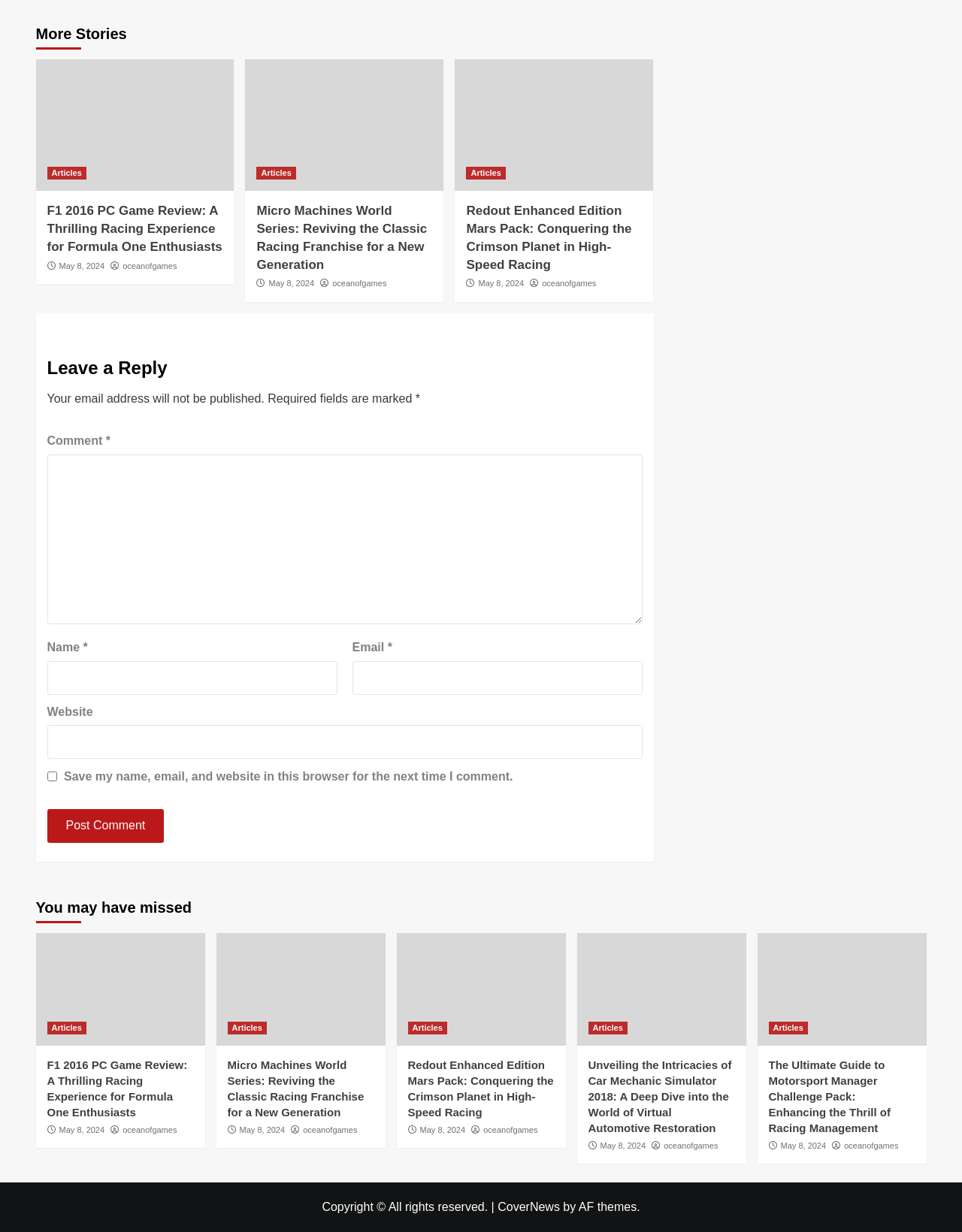Locate the coordinates of the bounding box for the clickable region that fulfills this instruction: "Enter your name in the 'Name' field".

[0.049, 0.536, 0.35, 0.564]